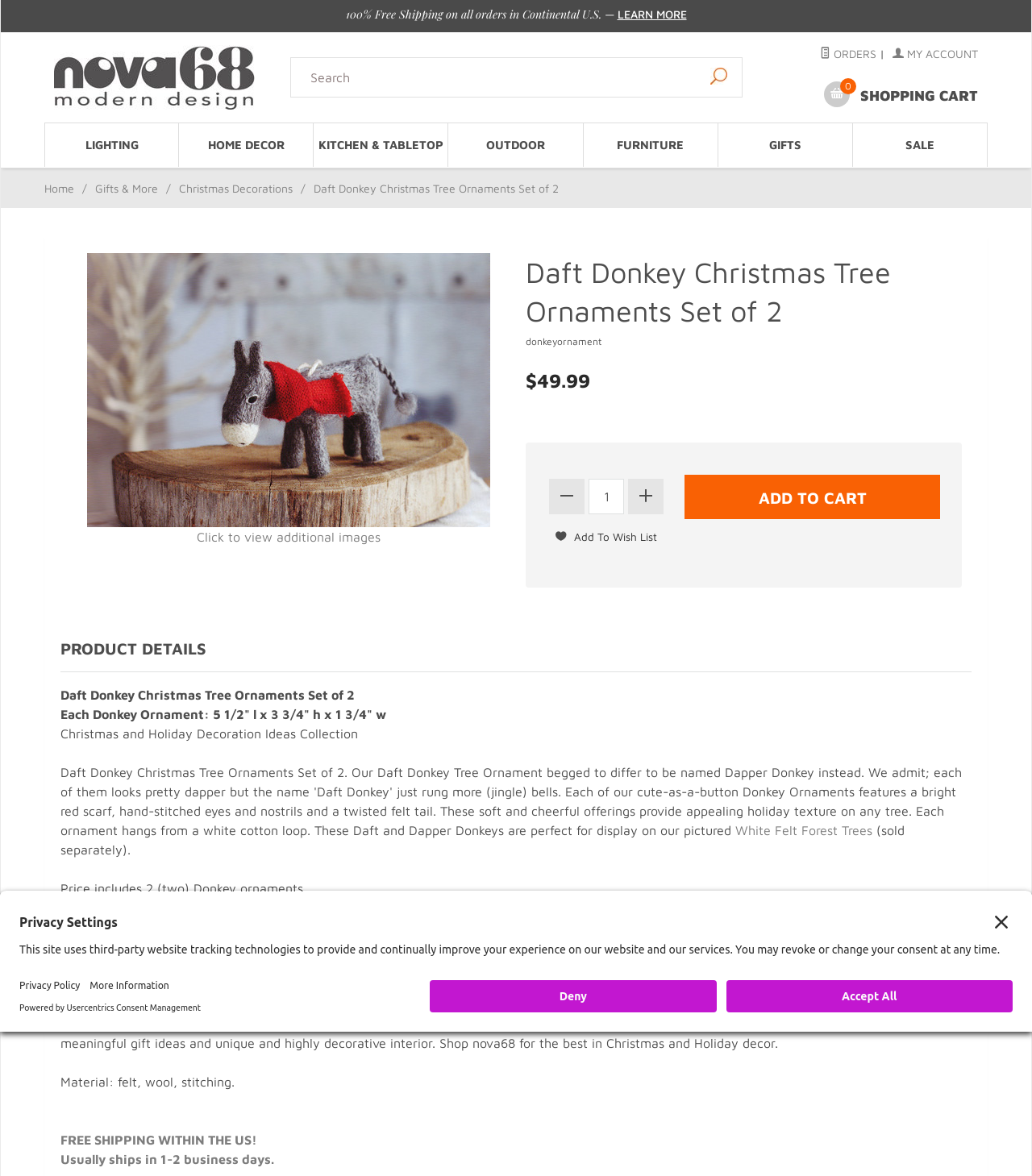Extract the primary header of the webpage and generate its text.

Daft Donkey Christmas Tree Ornaments Set of 2